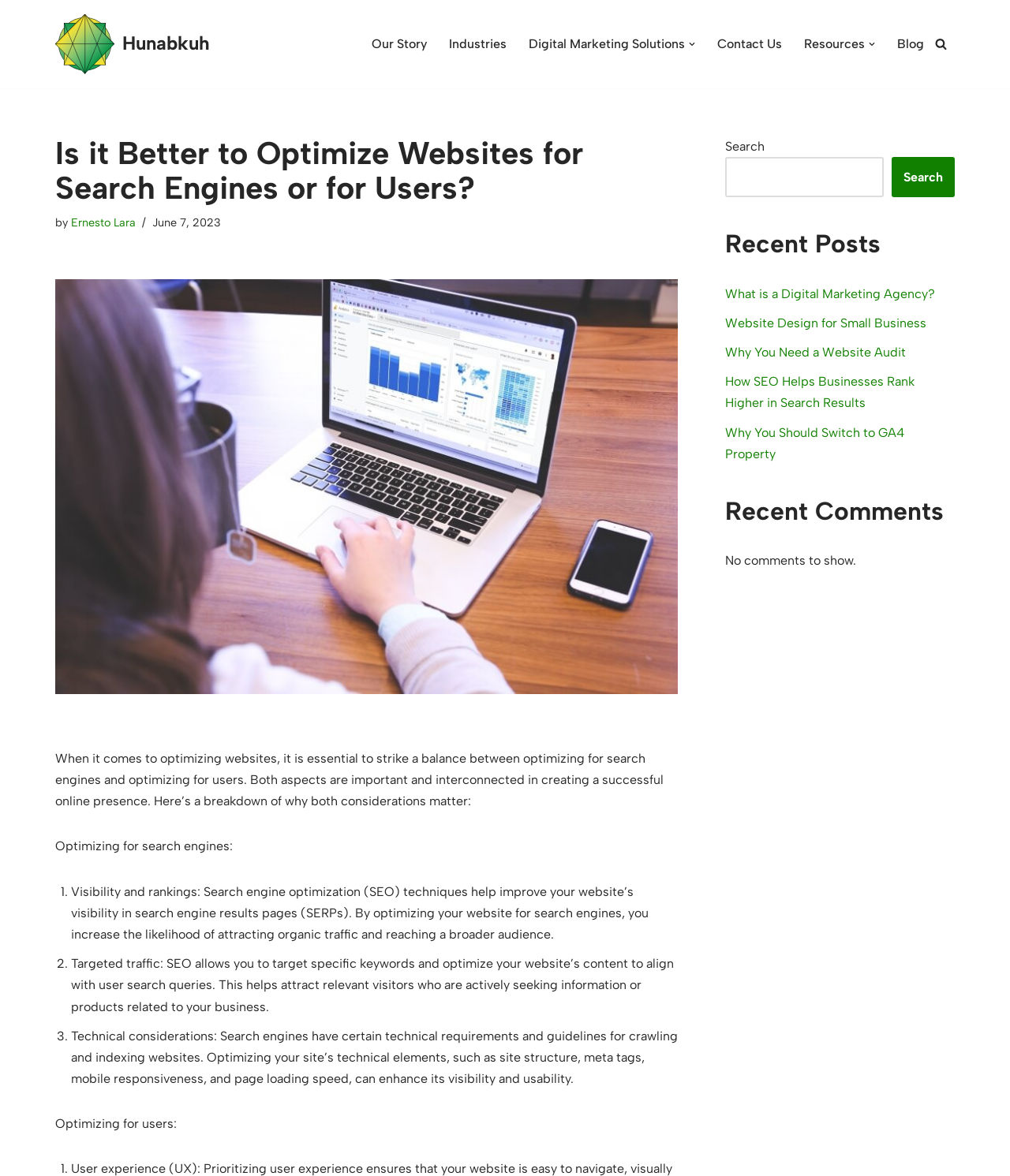How many main menu items are there?
Give a detailed response to the question by analyzing the screenshot.

I counted the number of links under the 'Primary Menu' navigation element, which are 'Our Story', 'Industries', 'Digital Marketing Solutions', 'Contact Us', 'Resources', 'Blog', and found that there are 7 main menu items.